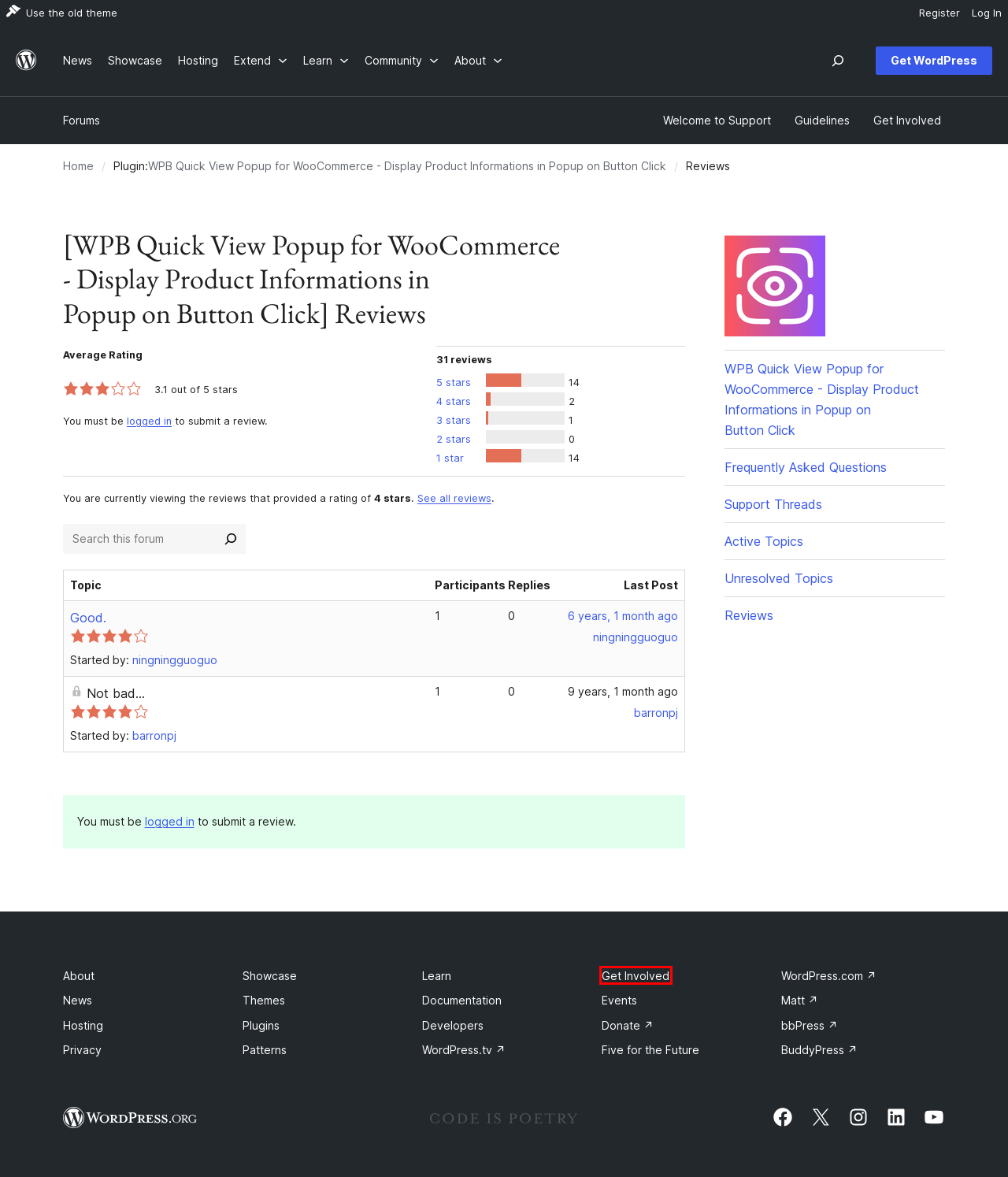Review the screenshot of a webpage that includes a red bounding box. Choose the most suitable webpage description that matches the new webpage after clicking the element within the red bounding box. Here are the candidates:
A. WordPress Events
B. Matt Mullenweg | Unlucky in Cards
C. Forums | WordPress.org
D. ningningguoguo's Profile | WordPress.org
E. Contributing to the WordPress Forums – Make WordPress Support
F. WordPress Hosting | WordPress.org
G. Get Involved – WordPress.org
H. Five for the Future | How five percent is powering the next generation of the web | WordPress.org

G